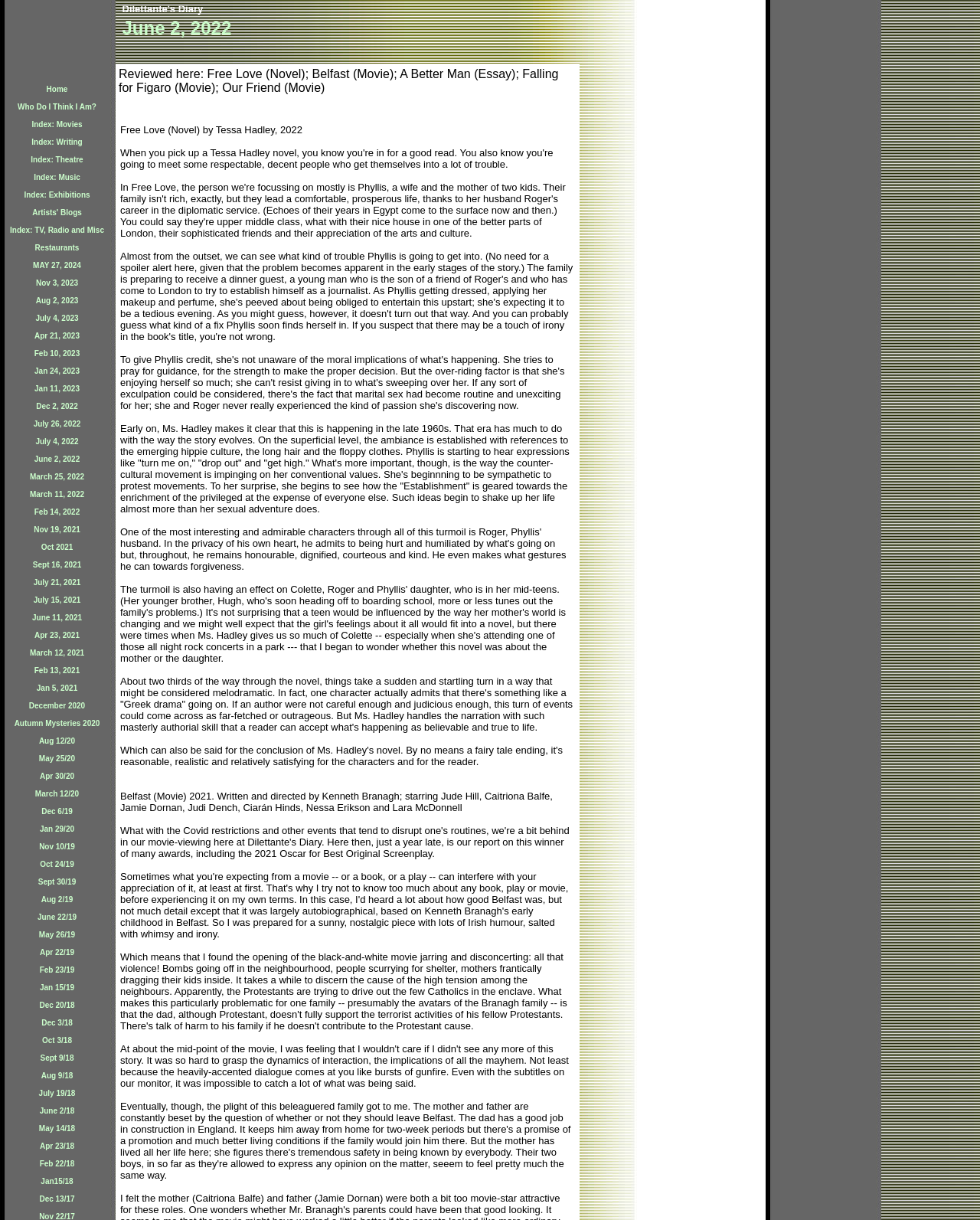Using the information from the screenshot, answer the following question thoroughly:
What is the title of the diary?

The title of the diary can be found in the top-left corner of the webpage, where it is written in a table cell as 'Dilettante's Diary June 2, 2022'. The 'June 2, 2022' part is likely the date of the diary entry, so the title of the diary itself is 'Dilettante's Diary'.